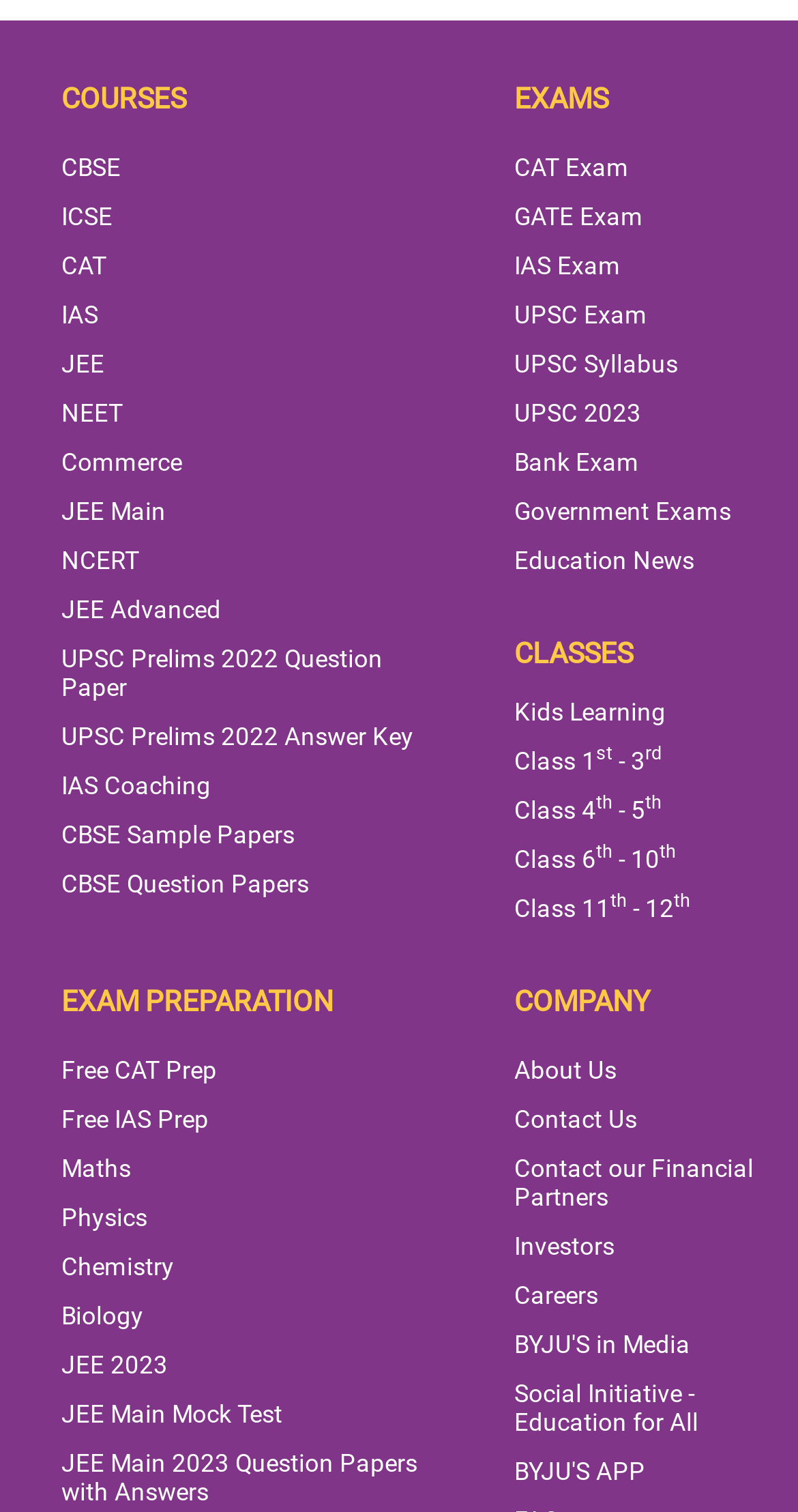Give the bounding box coordinates for this UI element: "Class 11th - 12th". The coordinates should be four float numbers between 0 and 1, arranged as [left, top, right, bottom].

[0.645, 0.591, 0.865, 0.61]